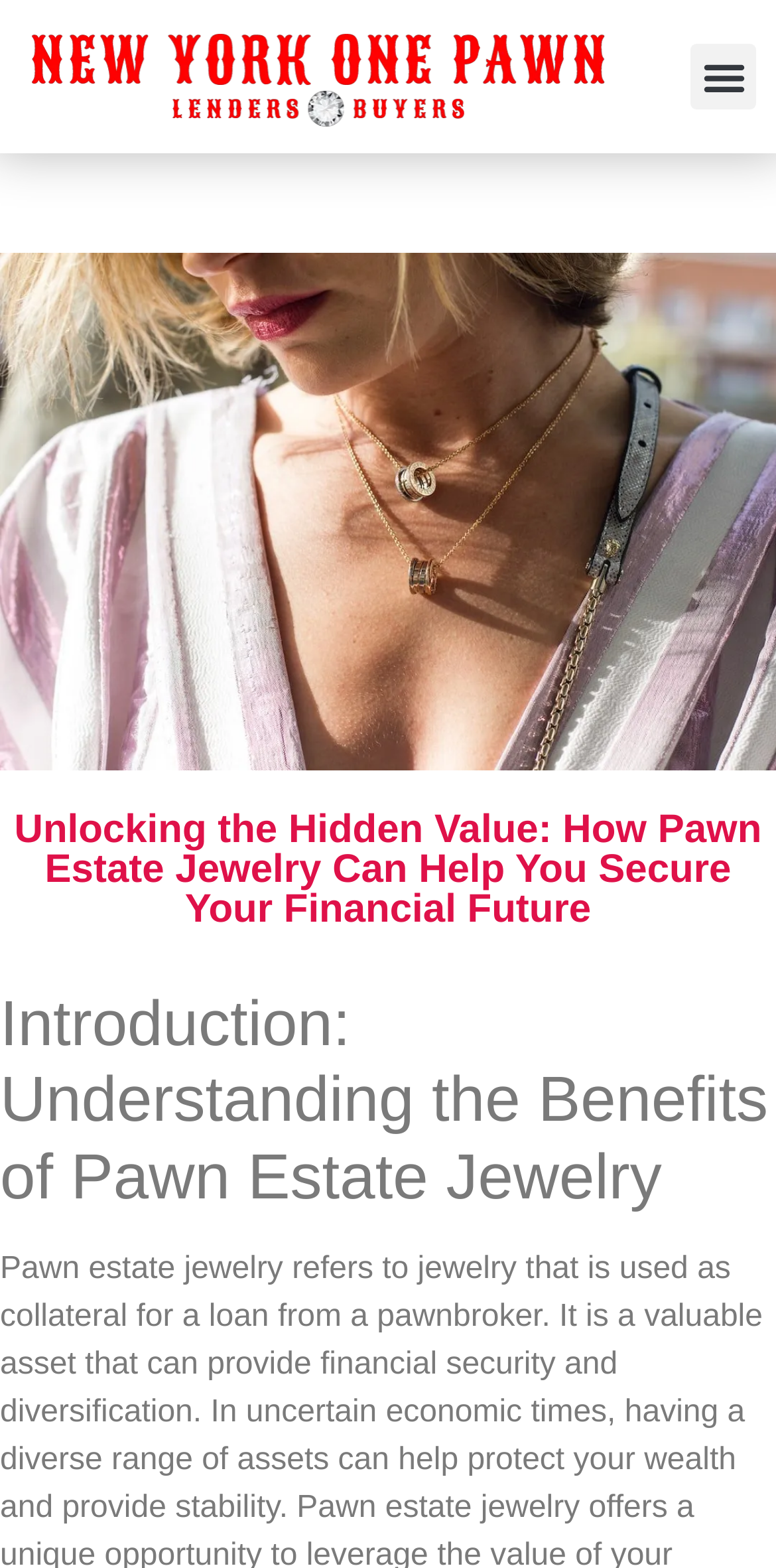Please predict the bounding box coordinates (top-left x, top-left y, bottom-right x, bottom-right y) for the UI element in the screenshot that fits the description: alt="new York one pawn logo"

[0.026, 0.013, 0.795, 0.085]